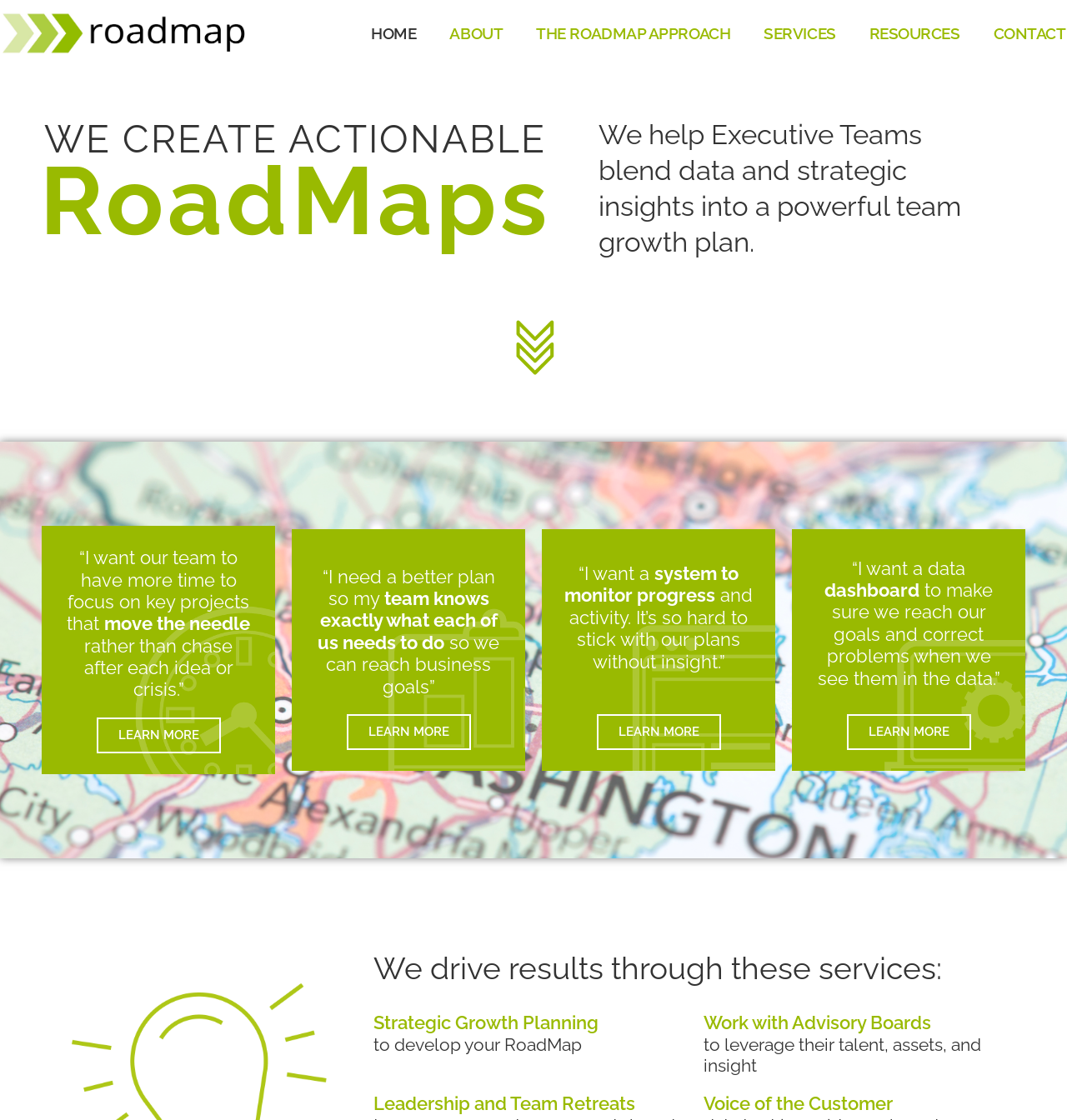Pinpoint the bounding box coordinates for the area that should be clicked to perform the following instruction: "Click HOME".

[0.348, 0.018, 0.39, 0.042]